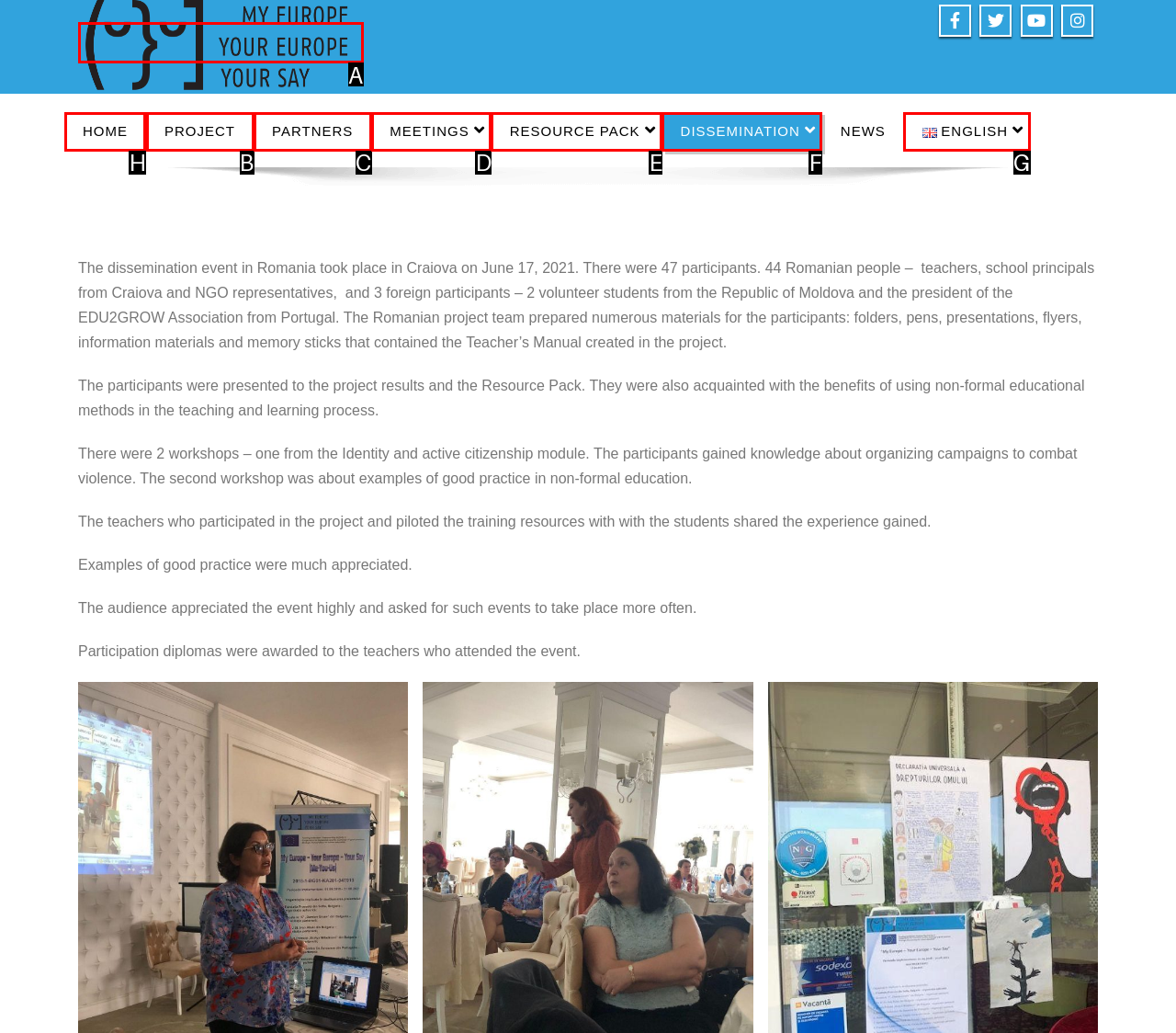Select the HTML element that needs to be clicked to perform the task: Click the HOME link. Reply with the letter of the chosen option.

H